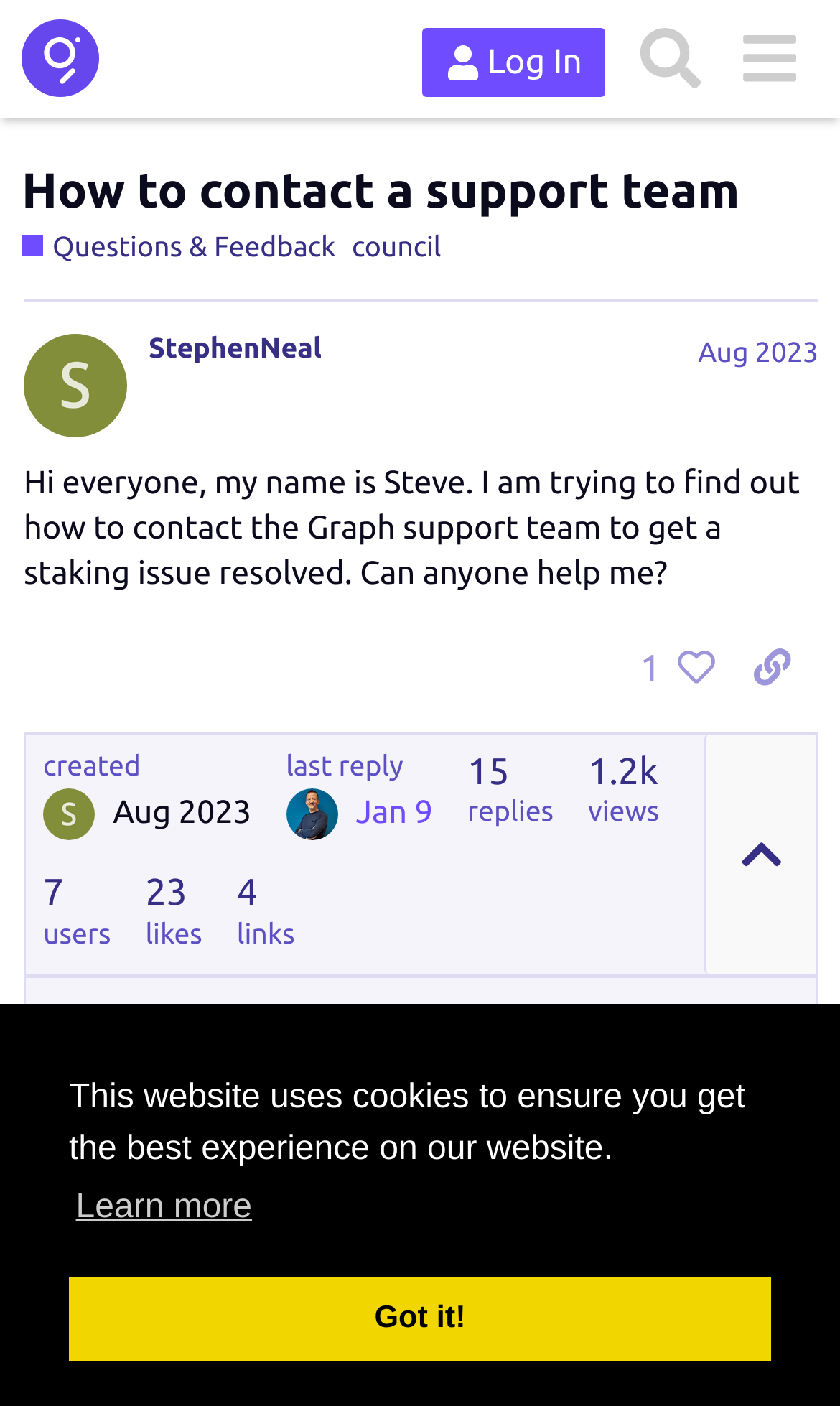Give a detailed account of the webpage, highlighting key information.

This webpage appears to be a forum or discussion board, specifically a question and feedback section of a website called "The Graph". At the top of the page, there is a notification about the website using cookies, with options to learn more or dismiss the message.

Below the notification, there is a header section with a logo of "The Graph" on the left, followed by a login button, a search button, and a menu button. The header section spans the entire width of the page.

The main content of the page is a discussion thread, with a heading that reads "How to contact a support team". The thread is started by a user named "StephenNeal" who is seeking help with a staking issue and asking if anyone can assist. The post is dated August 16, 2023, and has received 1.2 thousand views, 15 replies, and 23 likes.

Below the original post, there are several buttons and links, including an option to like the post, copy a link to the post, and view replies. There is also a section showing the number of users who have liked the post and the number of views.

On the right side of the page, there are two sections: "Frequent Posters" and "Popular Links". The "Frequent Posters" section lists several users with their profile pictures and the number of posts they have made. The "Popular Links" section appears to be a table with links to external websites, along with the number of clicks each link has received.

Overall, the webpage has a clean and organized layout, with a focus on facilitating discussion and providing resources to users.